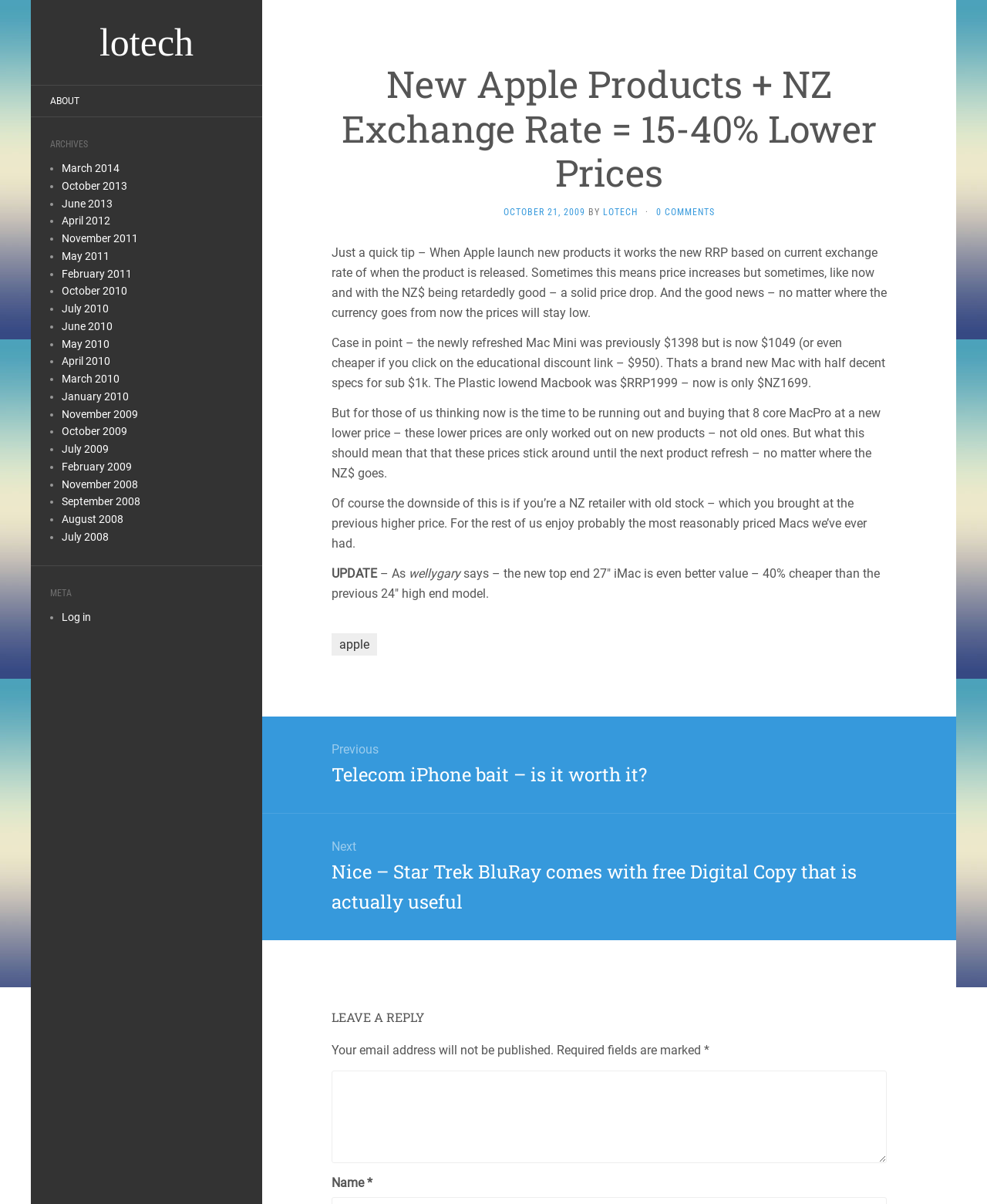Determine the bounding box coordinates for the area that should be clicked to carry out the following instruction: "Click on the LOTECH link".

[0.611, 0.172, 0.646, 0.181]